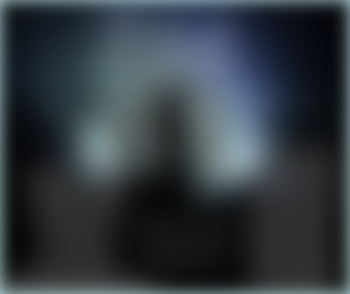Describe all the elements in the image extensively.

The image showcases the cover art for "Fated," a romantic fantasy anthology edited by Brandie June. The artwork is characterized by dark and enchanting elements, evoking a sense of intrigue and magic. The background features ethereal hues that suggest a mystical atmosphere, while the foreground hints at themes of fate and destiny. This anthology includes various stories that reimagine classic tales, inviting readers to explore unexpected twists in romantic narratives. The overall design reflects the anthology's captivating nature, making it an inviting read for fans of fantasy and romance.